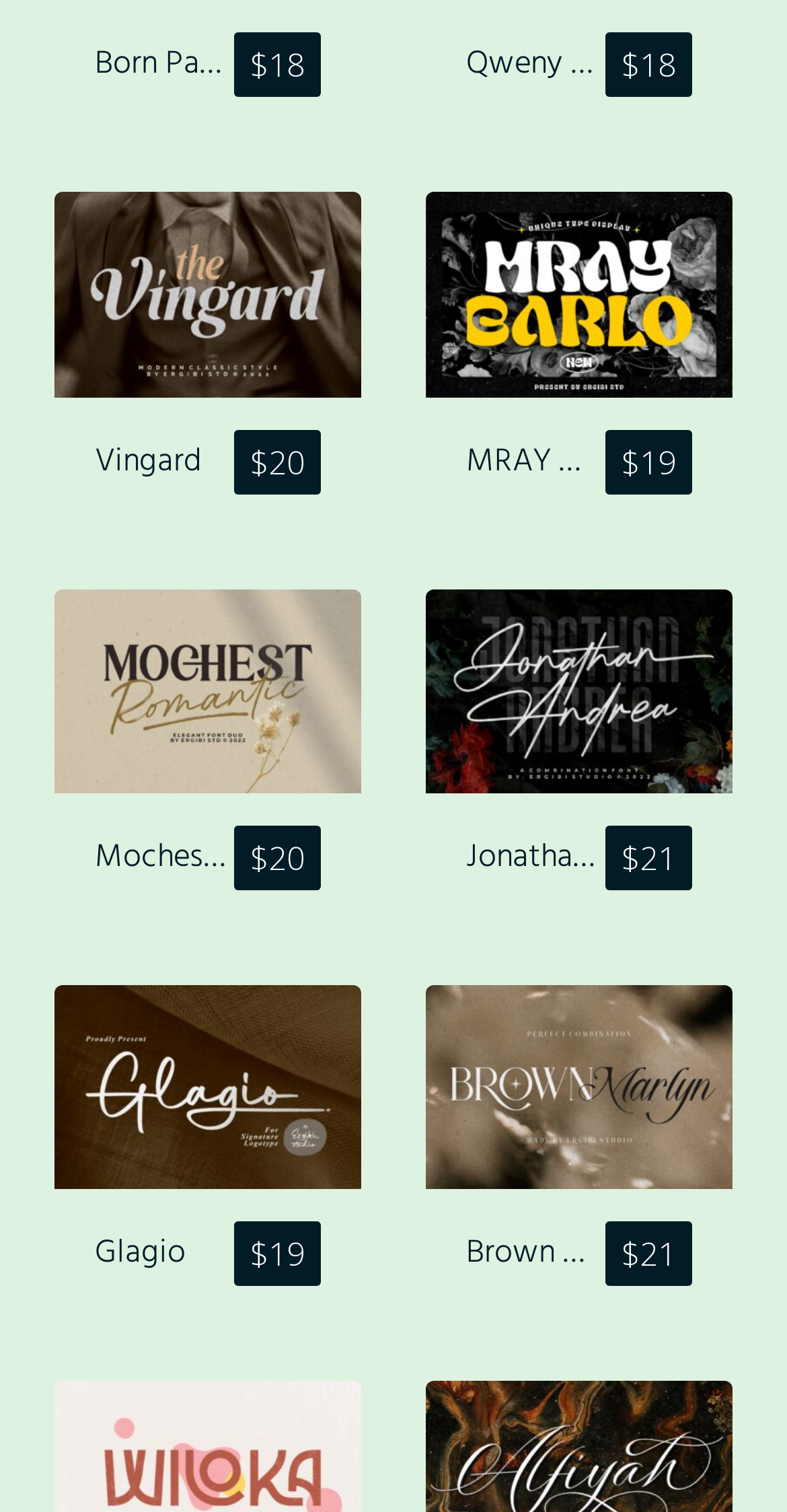Locate the bounding box coordinates of the element's region that should be clicked to carry out the following instruction: "Learn about MRAY BARLO". The coordinates need to be four float numbers between 0 and 1, i.e., [left, top, right, bottom].

[0.592, 0.284, 0.879, 0.331]